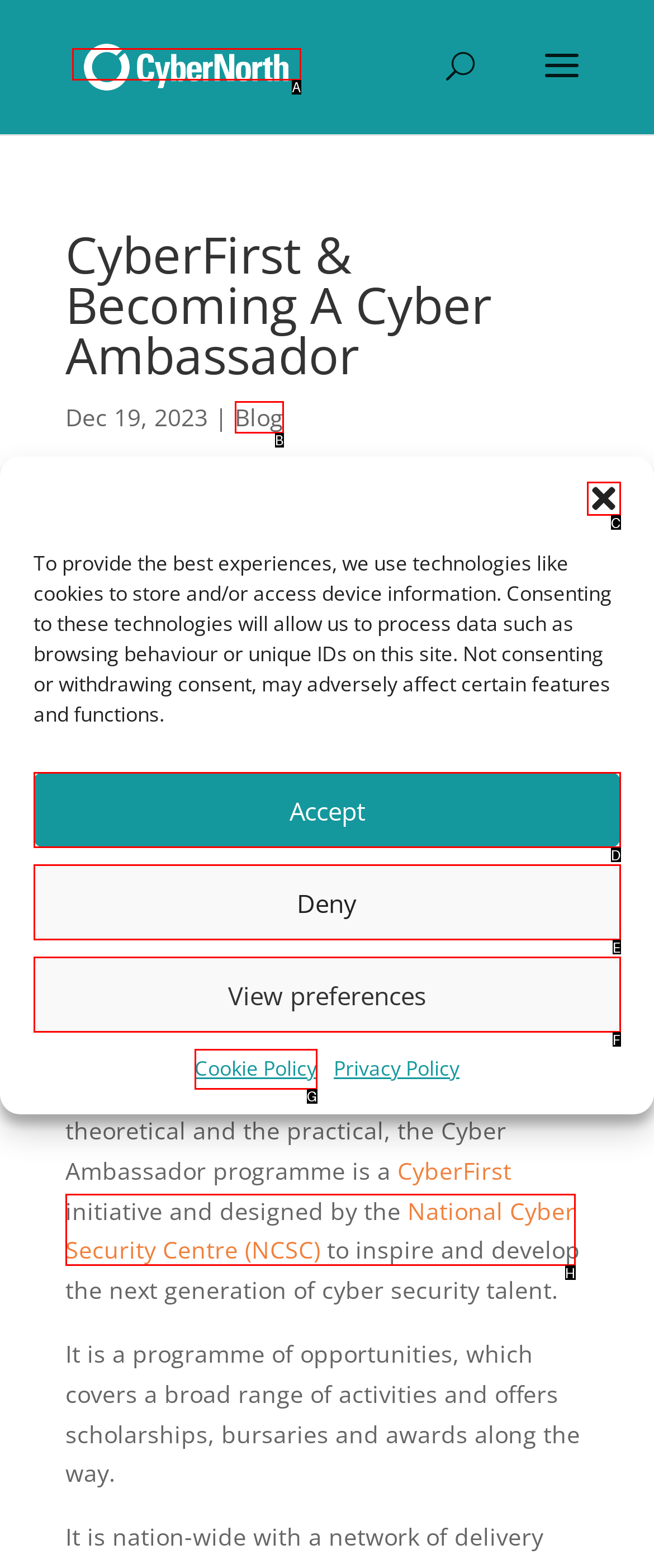Identify the letter of the UI element that corresponds to: alt="CyberNorth"
Respond with the letter of the option directly.

A